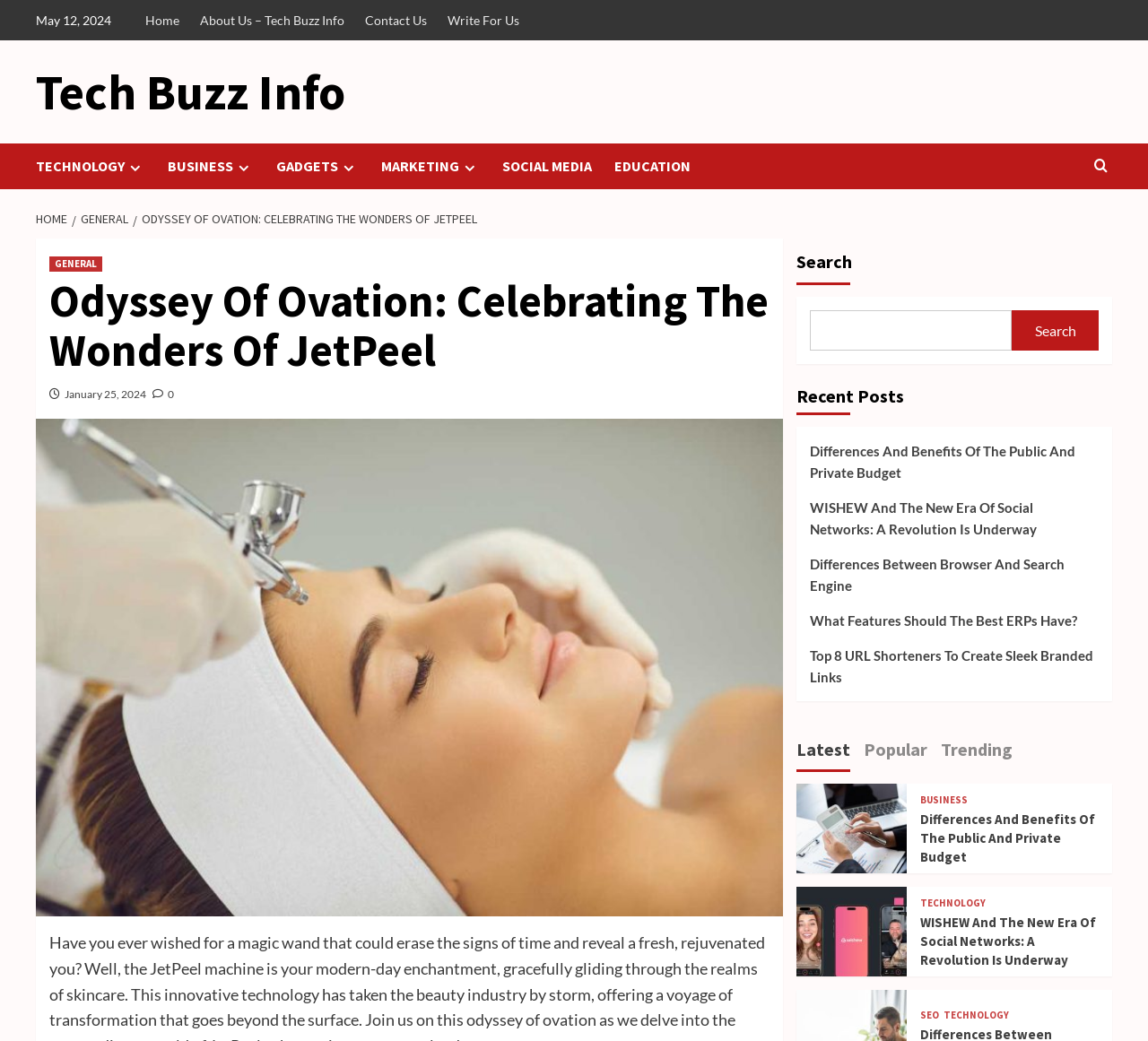Based on the image, provide a detailed and complete answer to the question: 
What is the category of the post 'Differences And Benefits Of The Public And Private Budget'?

I found the post 'Differences And Benefits Of The Public And Private Budget' under the category 'BUSINESS' in the webpage.